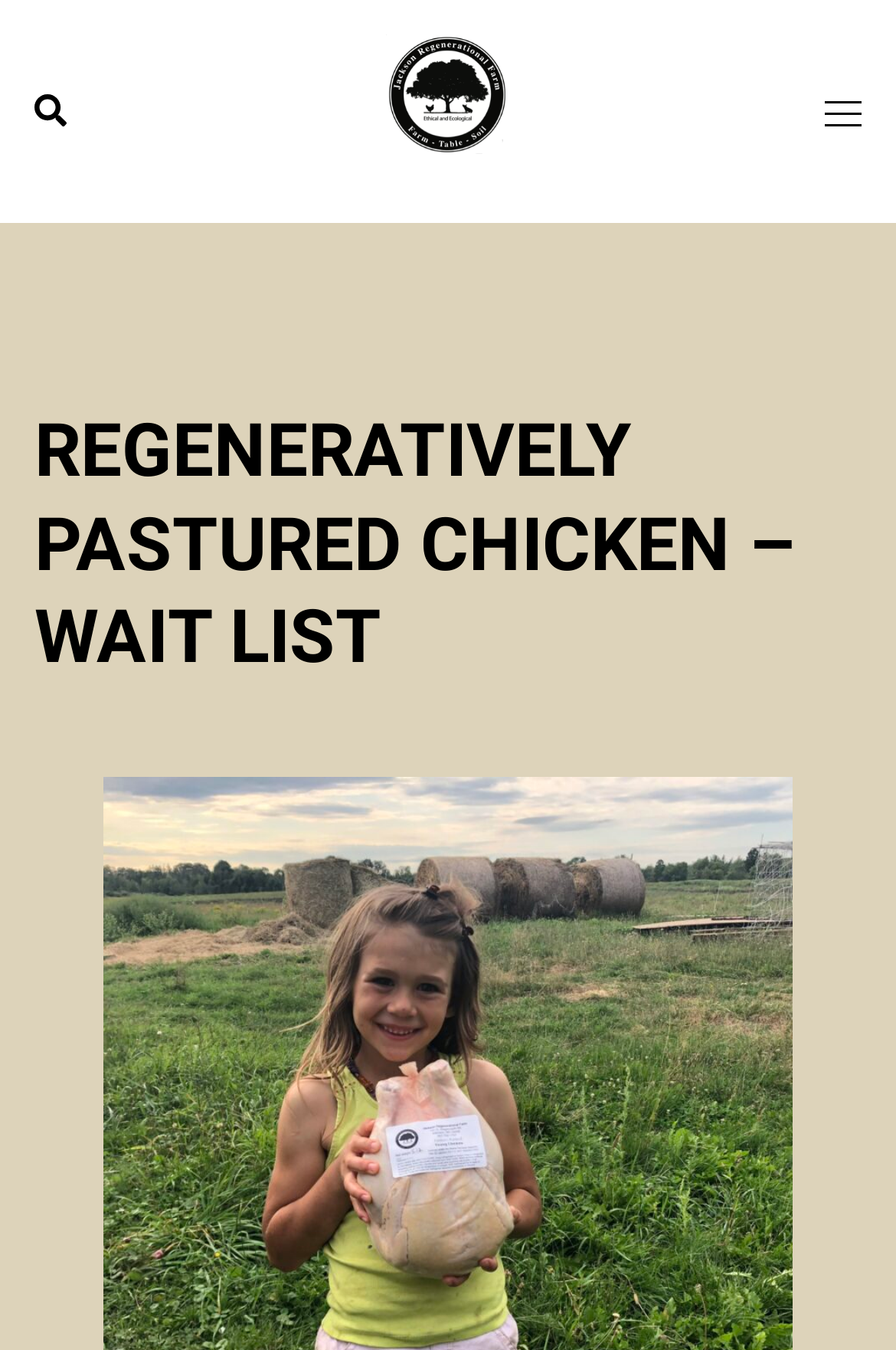Identify the webpage's primary heading and generate its text.

REGENERATIVELY PASTURED CHICKEN – WAIT LIST